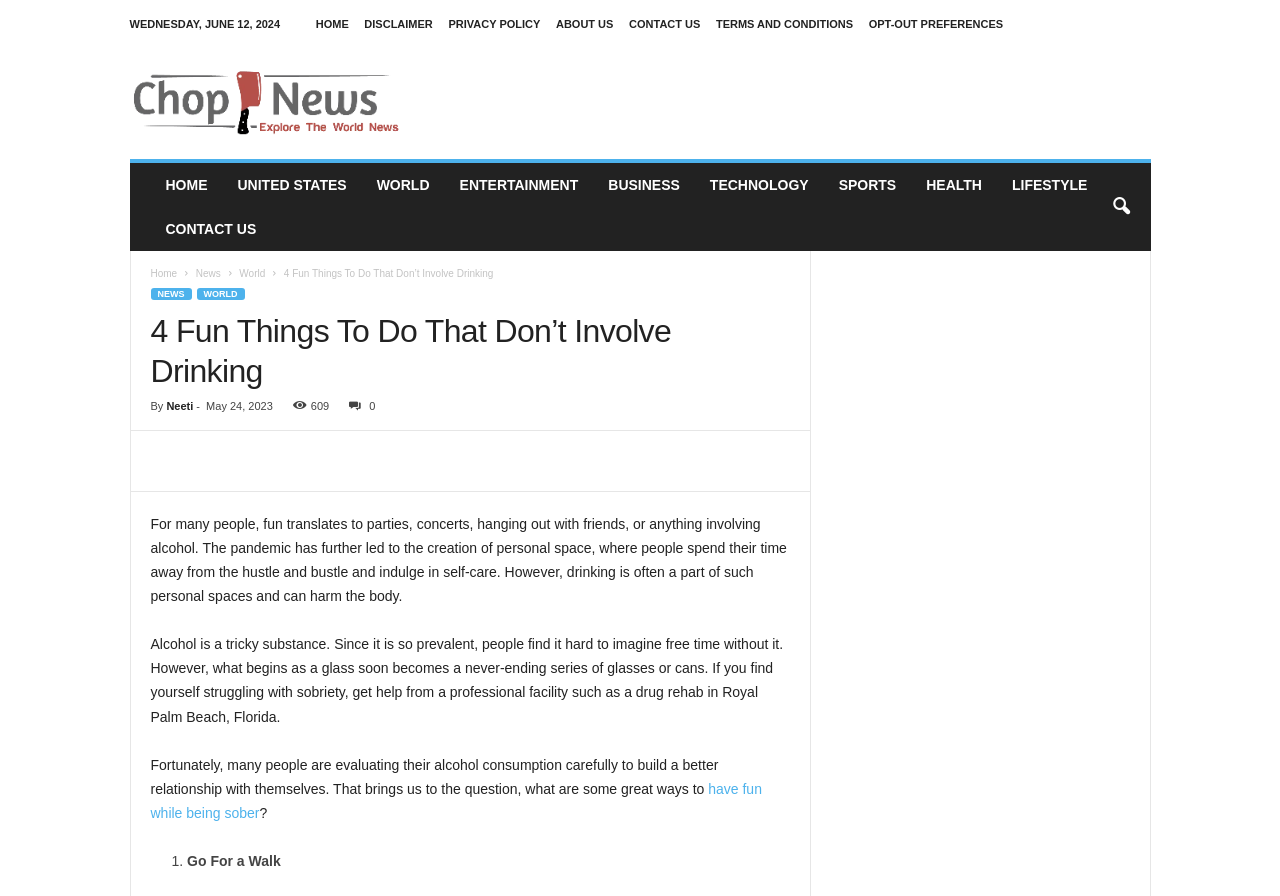Give the bounding box coordinates for the element described as: "have fun while being sober".

[0.118, 0.871, 0.595, 0.916]